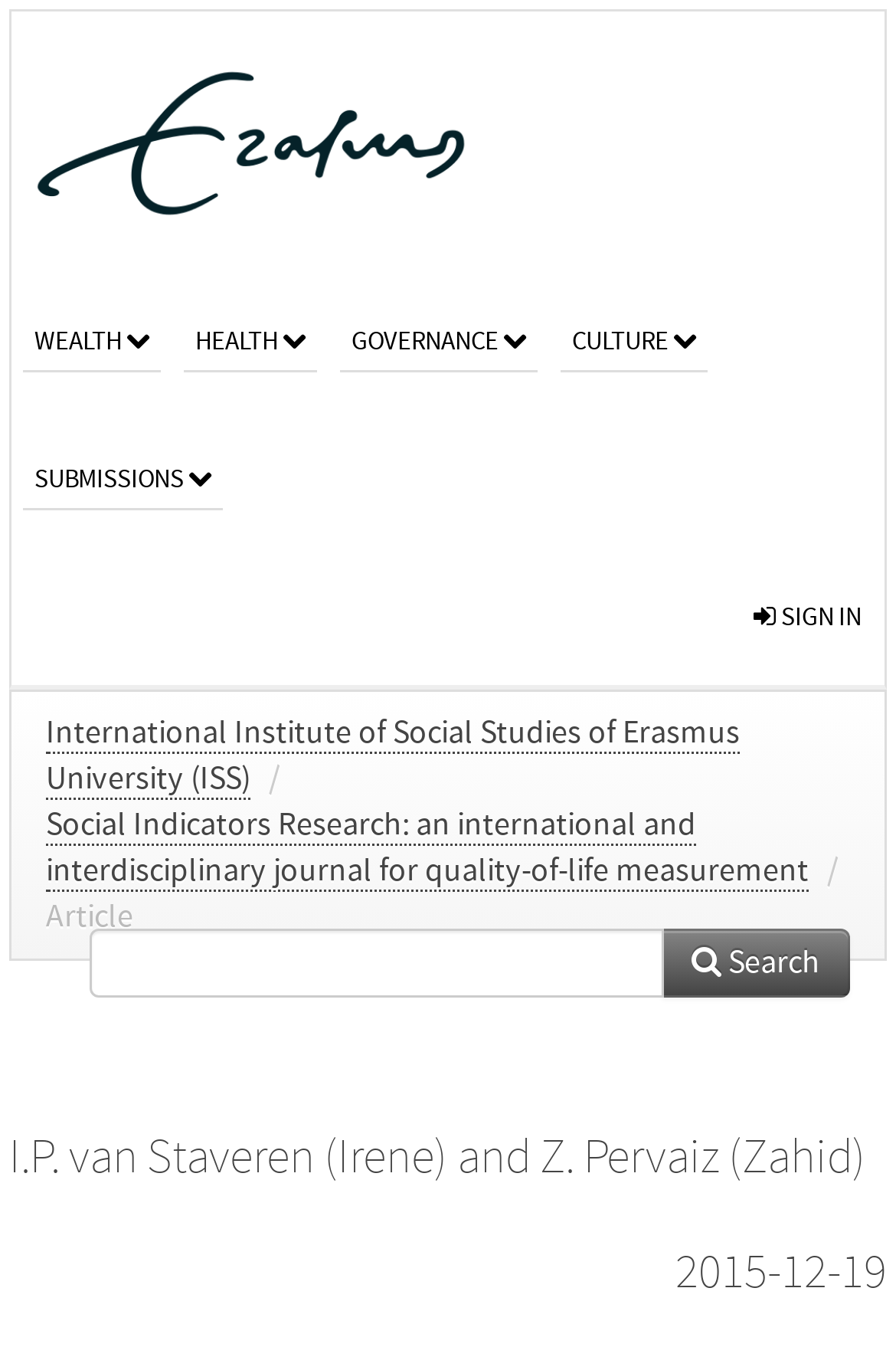What is the name of the university repository?
Using the visual information from the image, give a one-word or short-phrase answer.

RePub